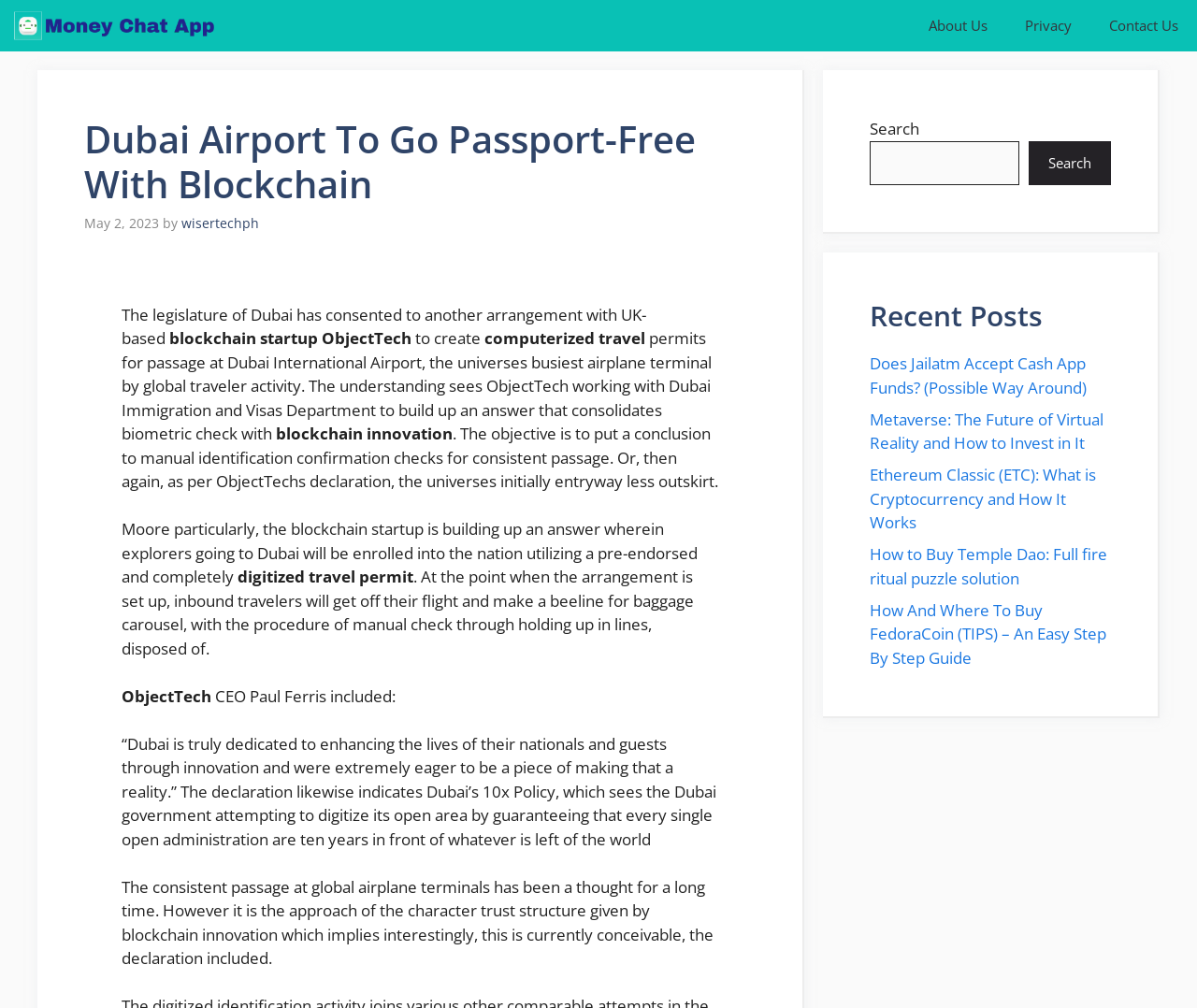Locate the bounding box coordinates of the area you need to click to fulfill this instruction: 'Read the 'Dubai Airport To Go Passport-Free With Blockchain' article'. The coordinates must be in the form of four float numbers ranging from 0 to 1: [left, top, right, bottom].

[0.07, 0.116, 0.631, 0.205]